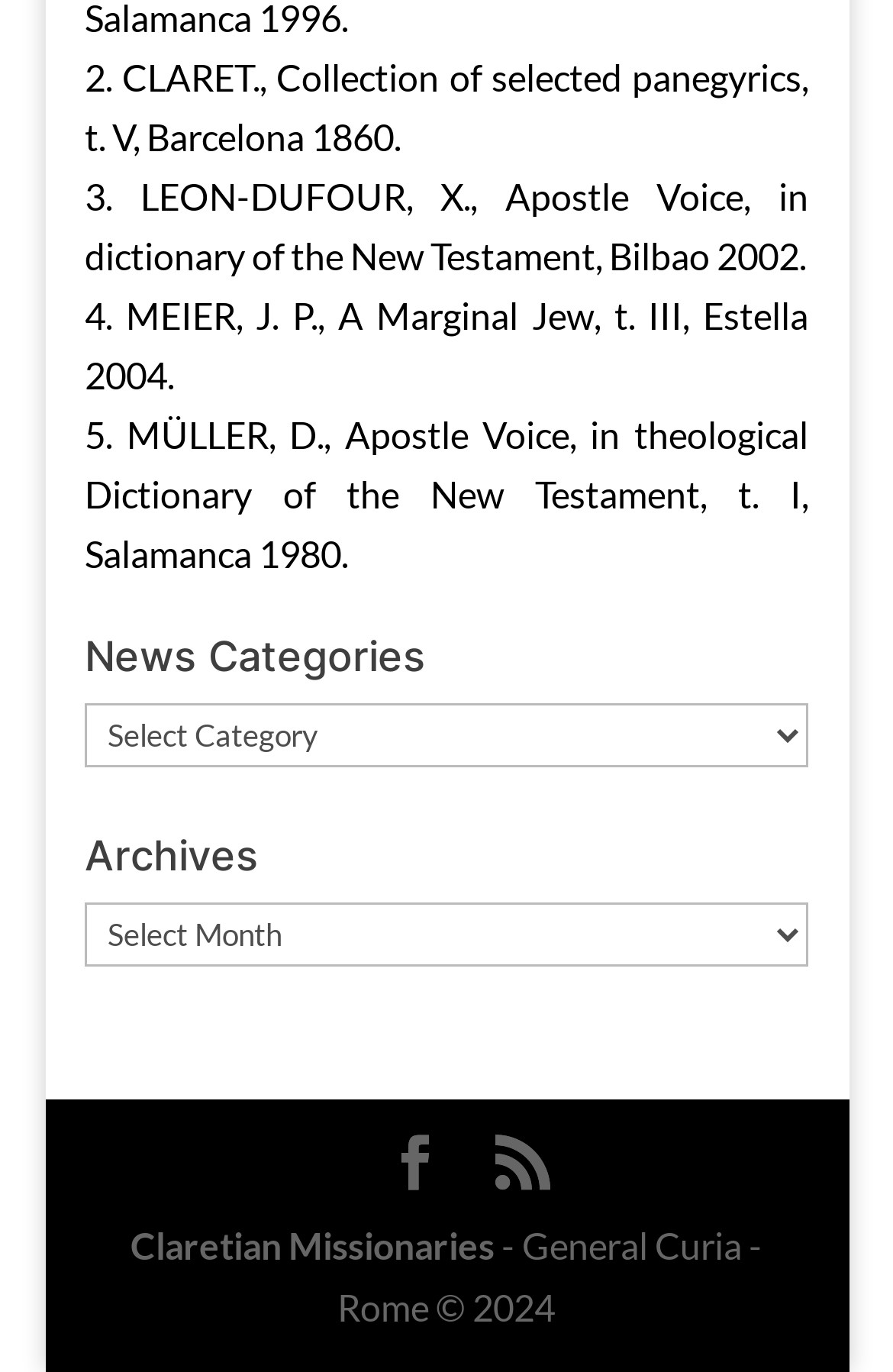Identify and provide the bounding box for the element described by: "Claretian Missionaries".

[0.146, 0.891, 0.554, 0.923]